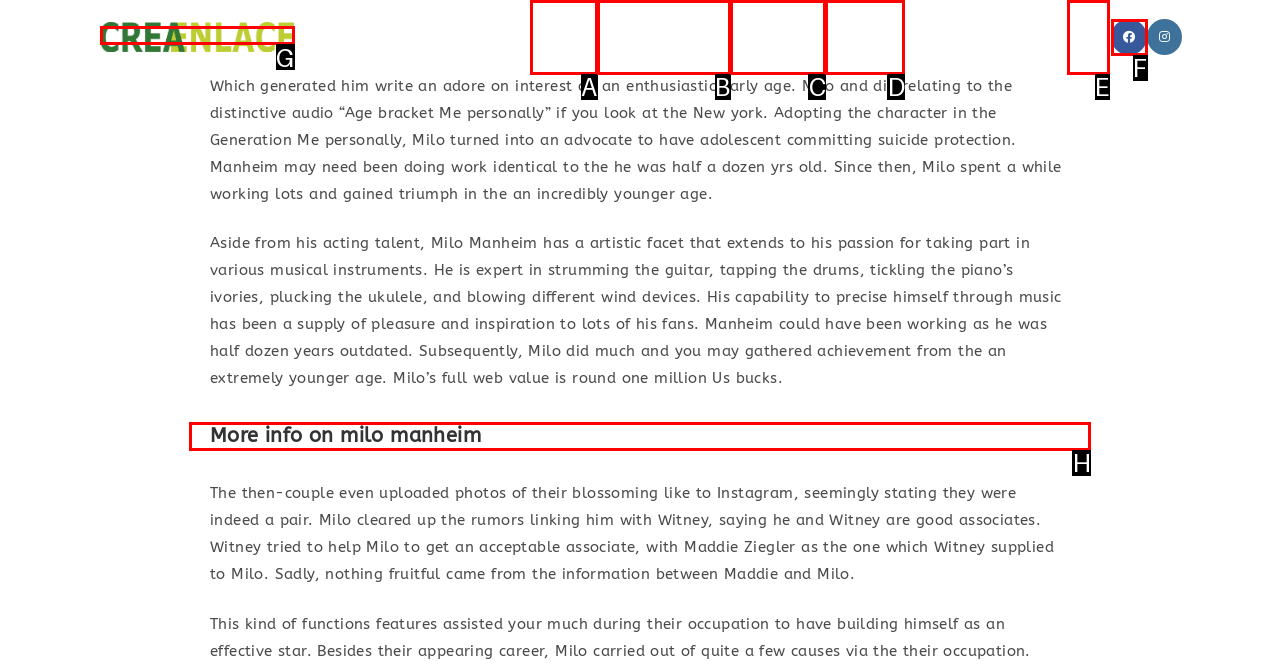Decide which HTML element to click to complete the task: Read more about Milo Manheim Provide the letter of the appropriate option.

H